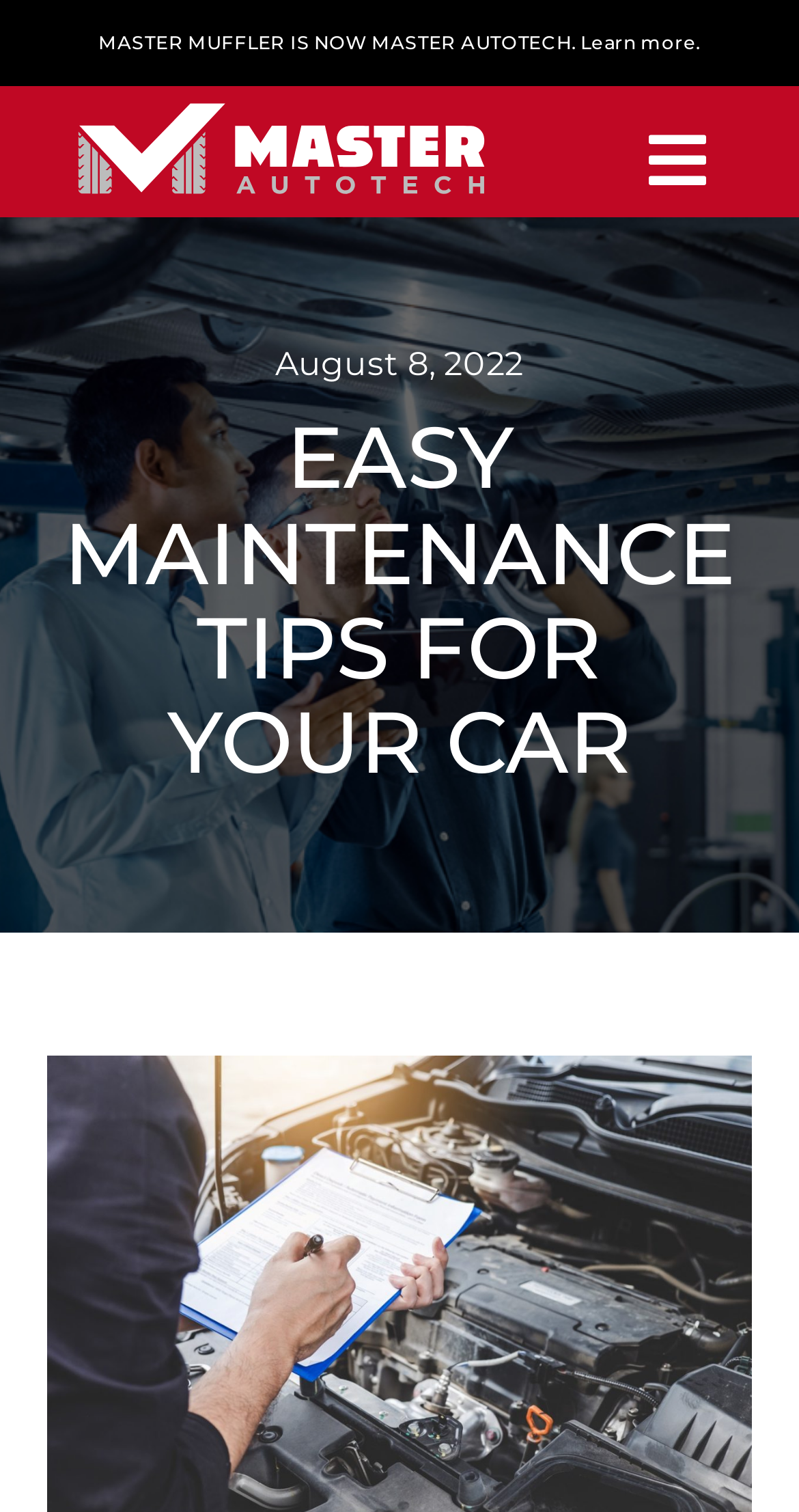Please give a short response to the question using one word or a phrase:
What is the purpose of the button with the toggle icon?

Toggle Navigation